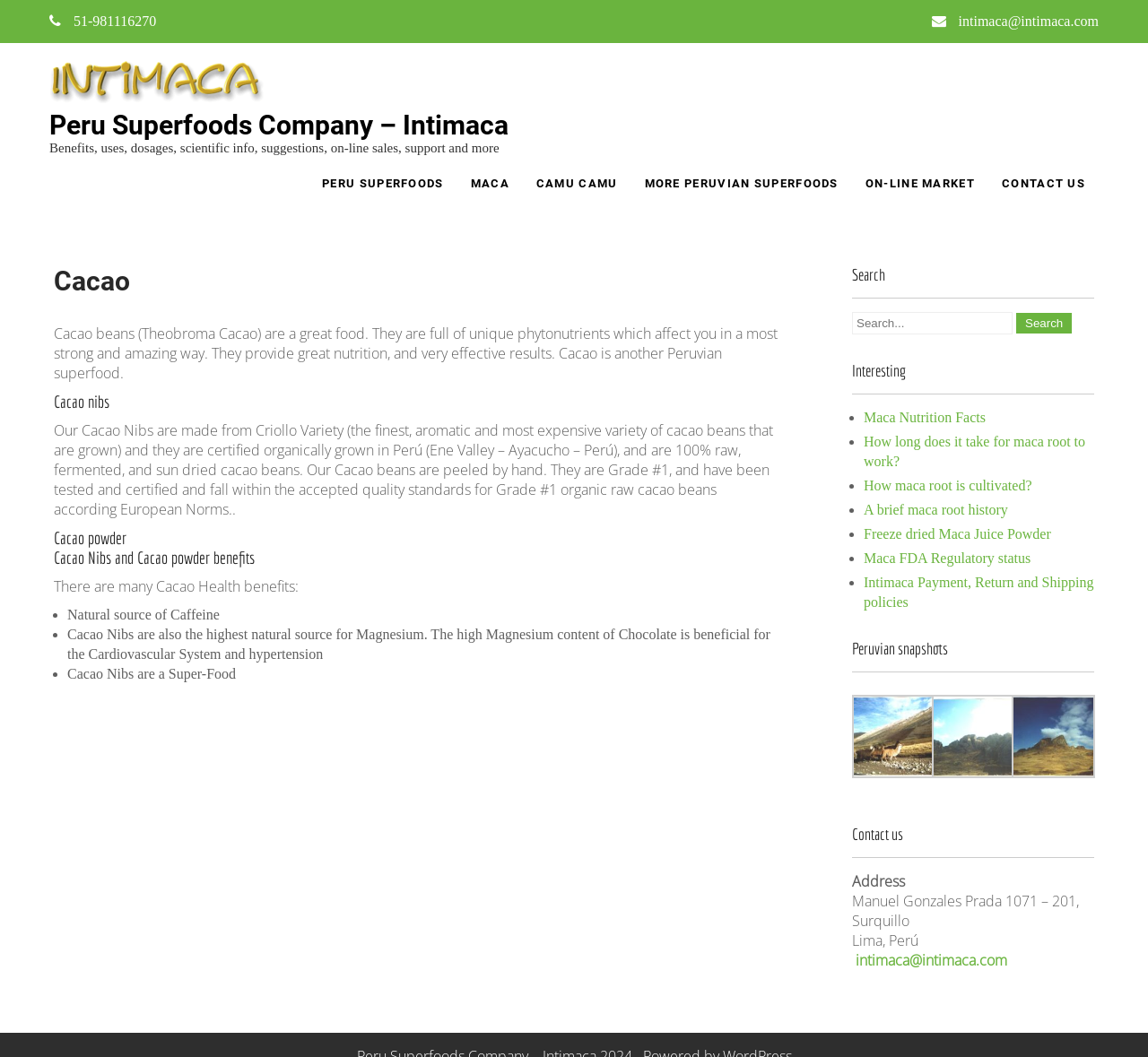What is the main product category?
Give a detailed and exhaustive answer to the question.

The main product category can be inferred from the links 'PERU SUPERFOODS', 'MACA', 'CAMU CAMU', and 'MORE PERUVIAN SUPERFOODS' which are located at the top of the webpage, indicating that the company specializes in superfoods.